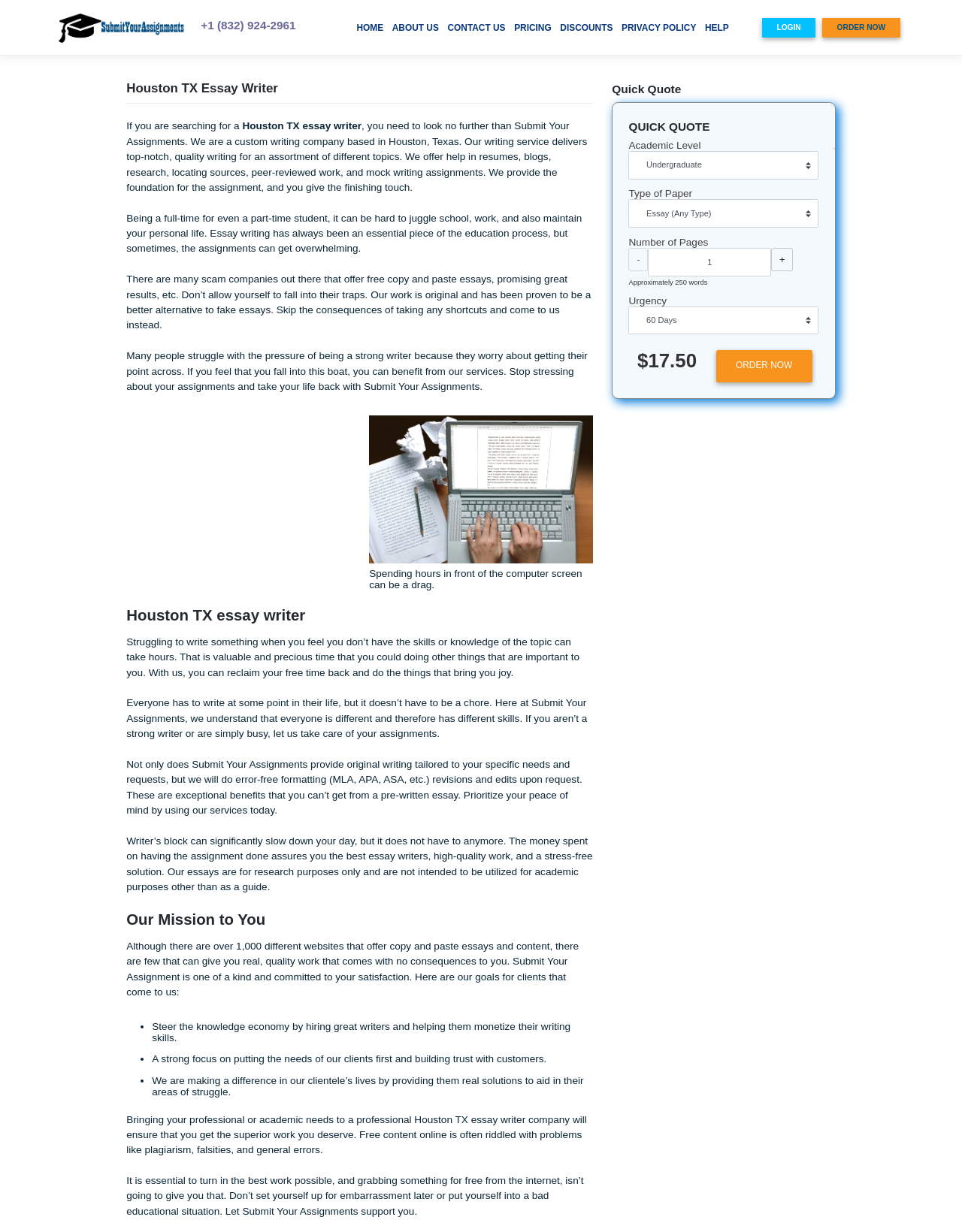Respond to the question with just a single word or phrase: 
What is the price of an essay with a specific urgency?

$17.50